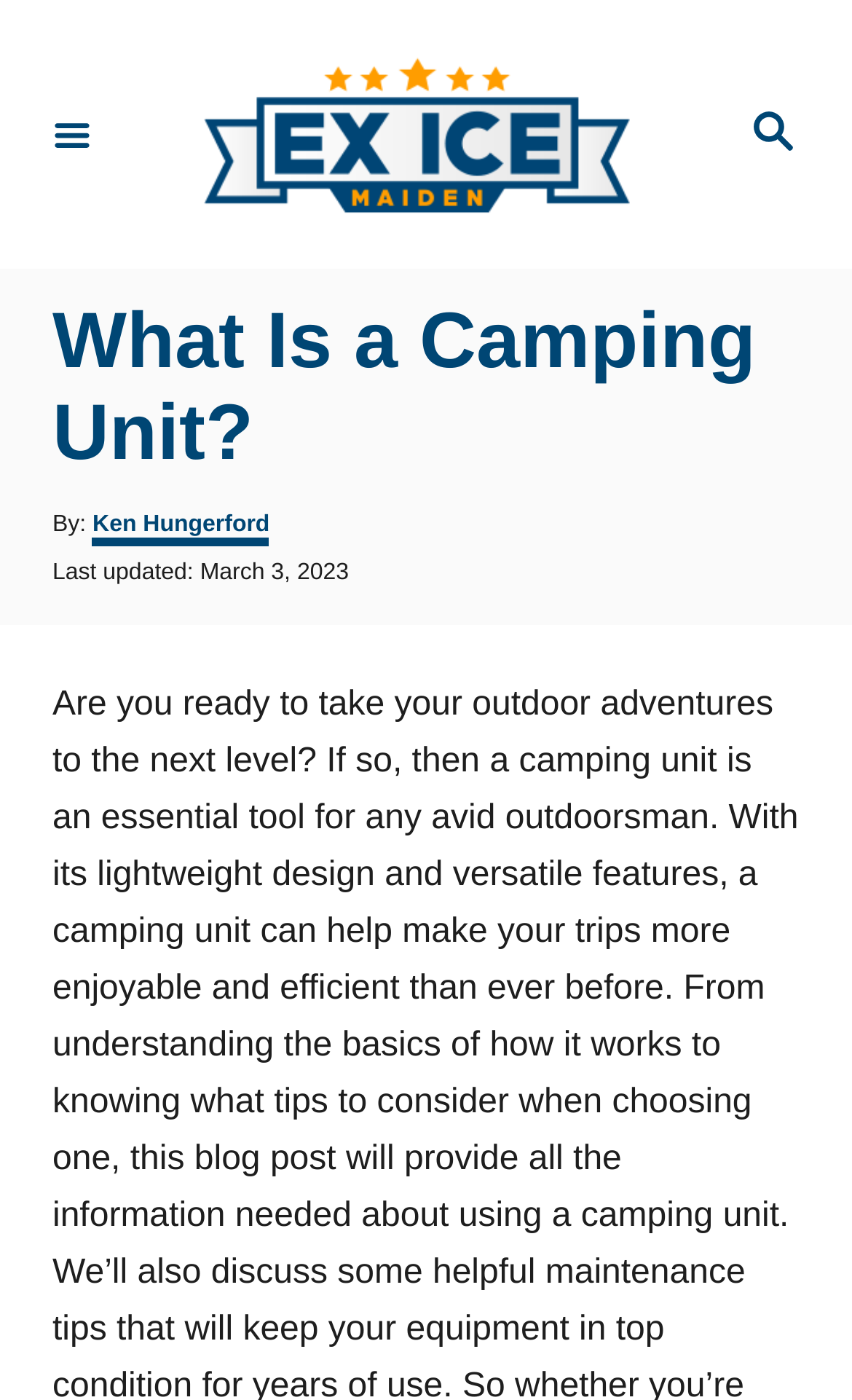When was this article last updated?
Respond with a short answer, either a single word or a phrase, based on the image.

March 3, 2023